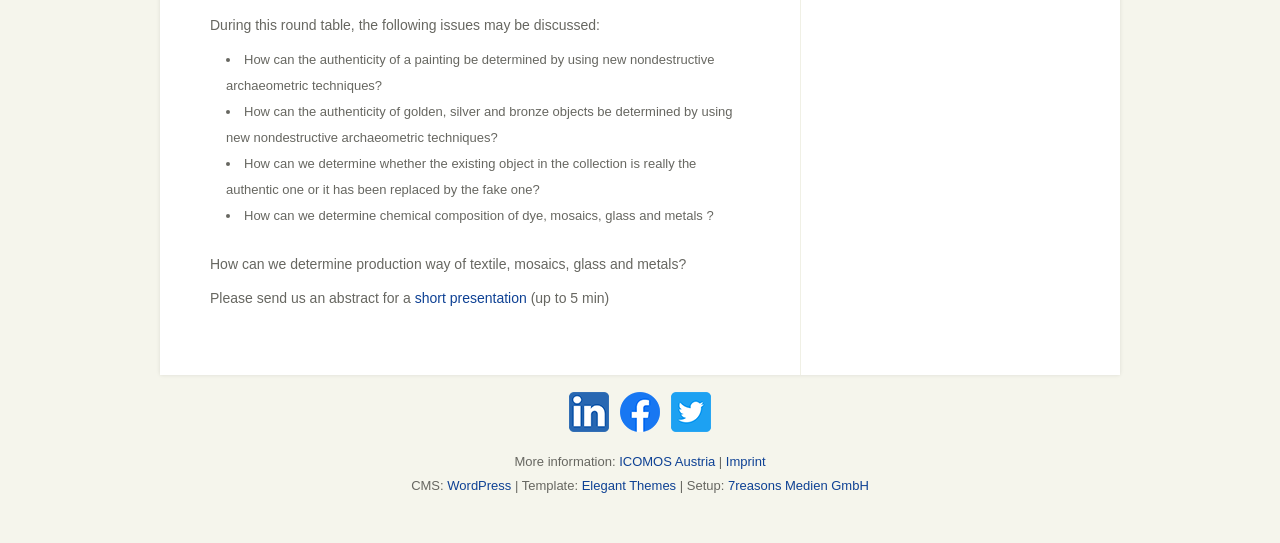Determine the bounding box coordinates of the UI element described by: "7reasons Medien GmbH".

[0.569, 0.881, 0.679, 0.908]